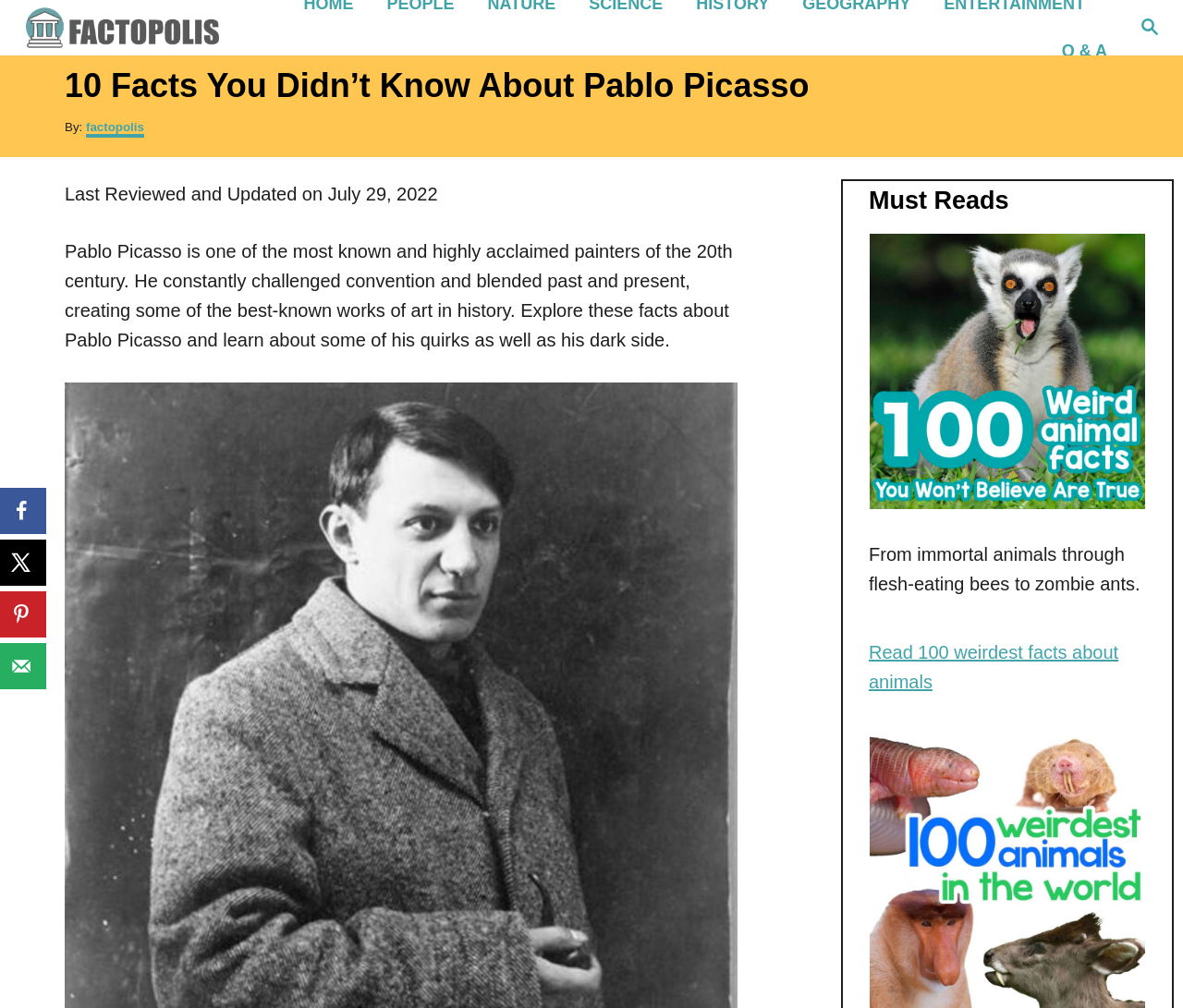Can you find the bounding box coordinates for the element to click on to achieve the instruction: "Add Cactus Learning Intention Posters to cart"?

None